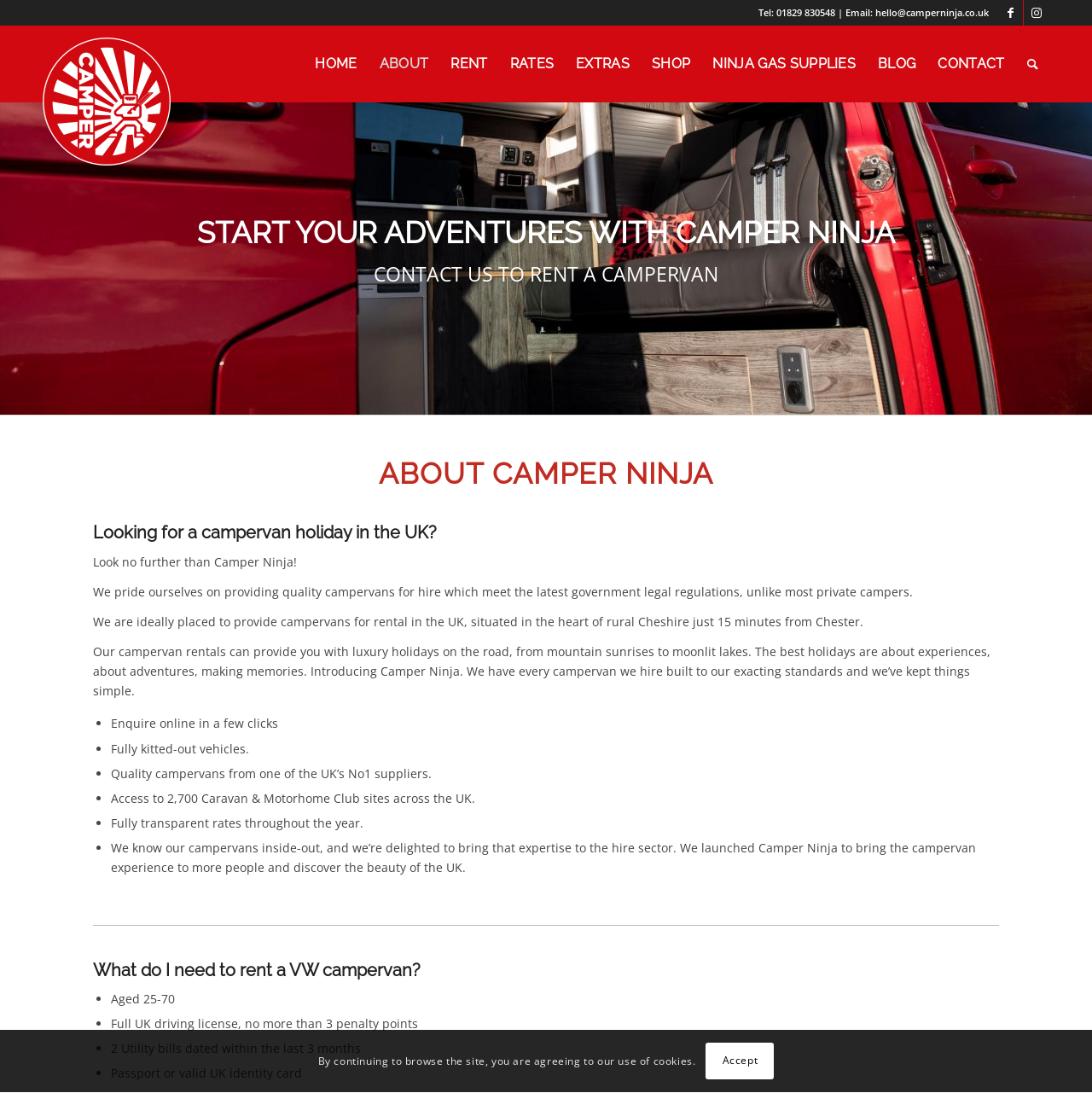Refer to the image and provide an in-depth answer to the question: 
What is the minimum age to rent a VW campervan?

The minimum age can be found in the section 'What do I need to rent a VW campervan?' where it is stated that the renter must be 'Aged 25-70'.